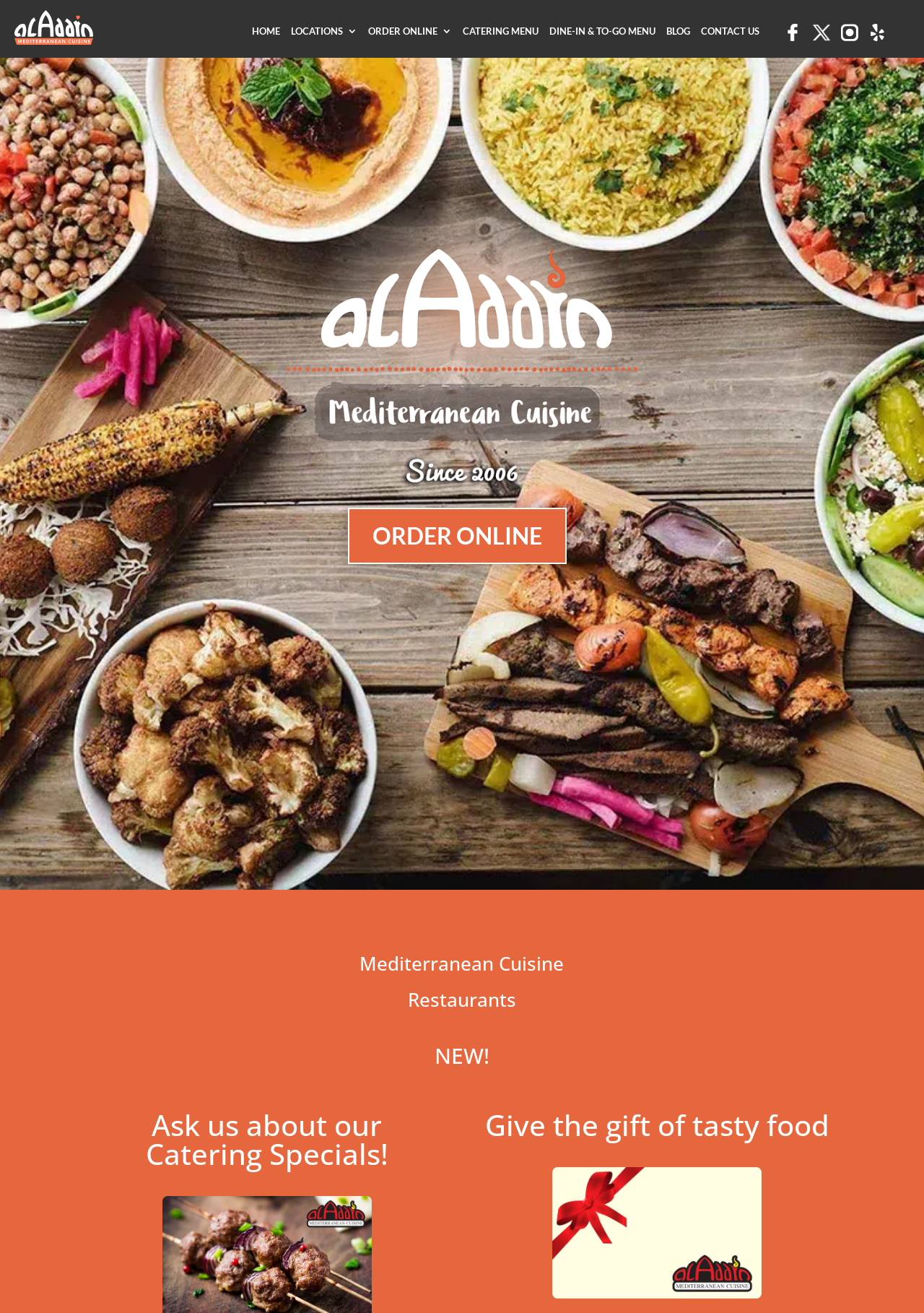Give a detailed account of the webpage.

The webpage is about Aladdin, a Mediterranean restaurant in Houston, specializing in healthy salads, spreads, shawerma, kabob, and more. 

At the top left, there is a logo with the text "Aladdin Mediterranean Cuisine | Houston, TX" accompanied by an image. Below this, there is a navigation menu with links to different sections of the website, including "HOME", "LOCATIONS", "ORDER ONLINE", "CATERING MENU", "DINE-IN & TO-GO MENU", "BLOG", and "CONTACT US". 

On the top right, there are social media links to Facebook, Twitter, Instagram, and Yelp, each represented by an icon. 

In the main content area, there is a search bar at the top. Below this, there is a large image with the text "Aladdin Houston - Mediterranean Cuisine. Since 2006". 

To the right of the image, there is a call-to-action button to "ORDER ONLINE". Above this, there are three headings: "Mediterranean Cuisine Restaurants", "NEW!", and "Ask us about our Catering Specials!". 

Further down, there is another heading "Give the gift of tasty food" accompanied by an image of a gift card.